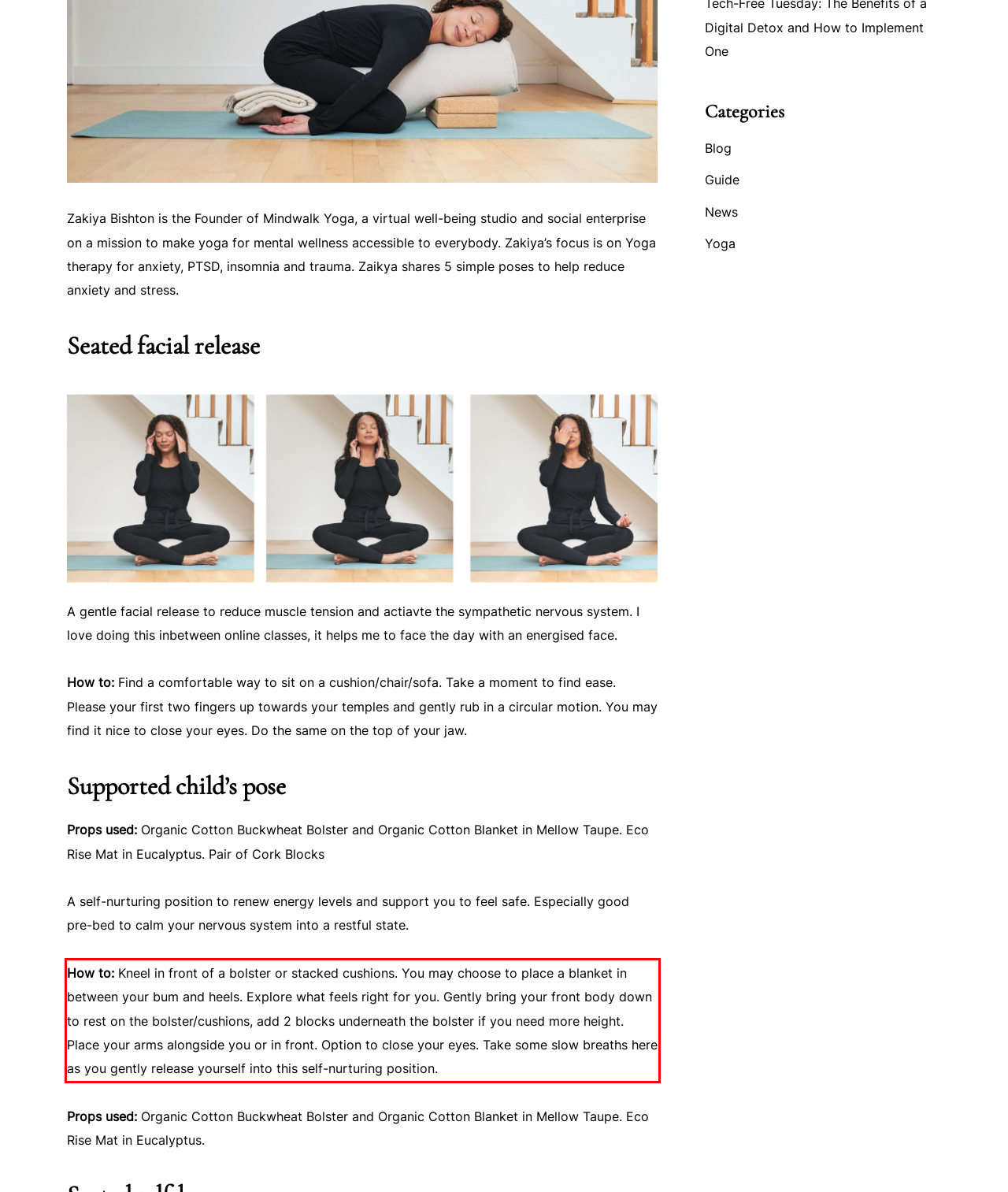Look at the screenshot of the webpage, locate the red rectangle bounding box, and generate the text content that it contains.

How to: Kneel in front of a bolster or stacked cushions. You may choose to place a blanket in between your bum and heels. Explore what feels right for you. Gently bring your front body down to rest on the bolster/cushions, add 2 blocks underneath the bolster if you need more height. Place your arms alongside you or in front. Option to close your eyes. Take some slow breaths here as you gently release yourself into this self-nurturing position.